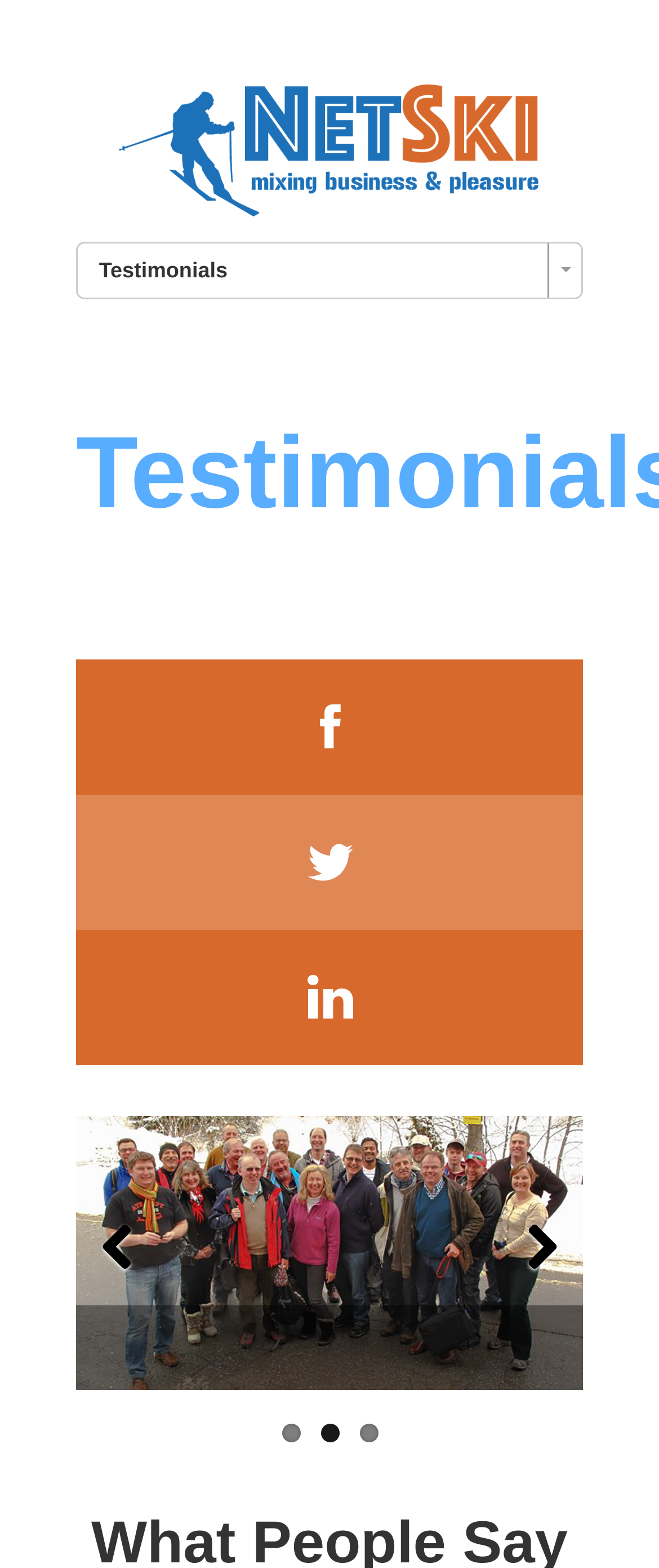Given the element description linkedin, specify the bounding box coordinates of the corresponding UI element in the format (top-left x, top-left y, bottom-right x, bottom-right y). All values must be between 0 and 1.

[0.115, 0.593, 0.885, 0.679]